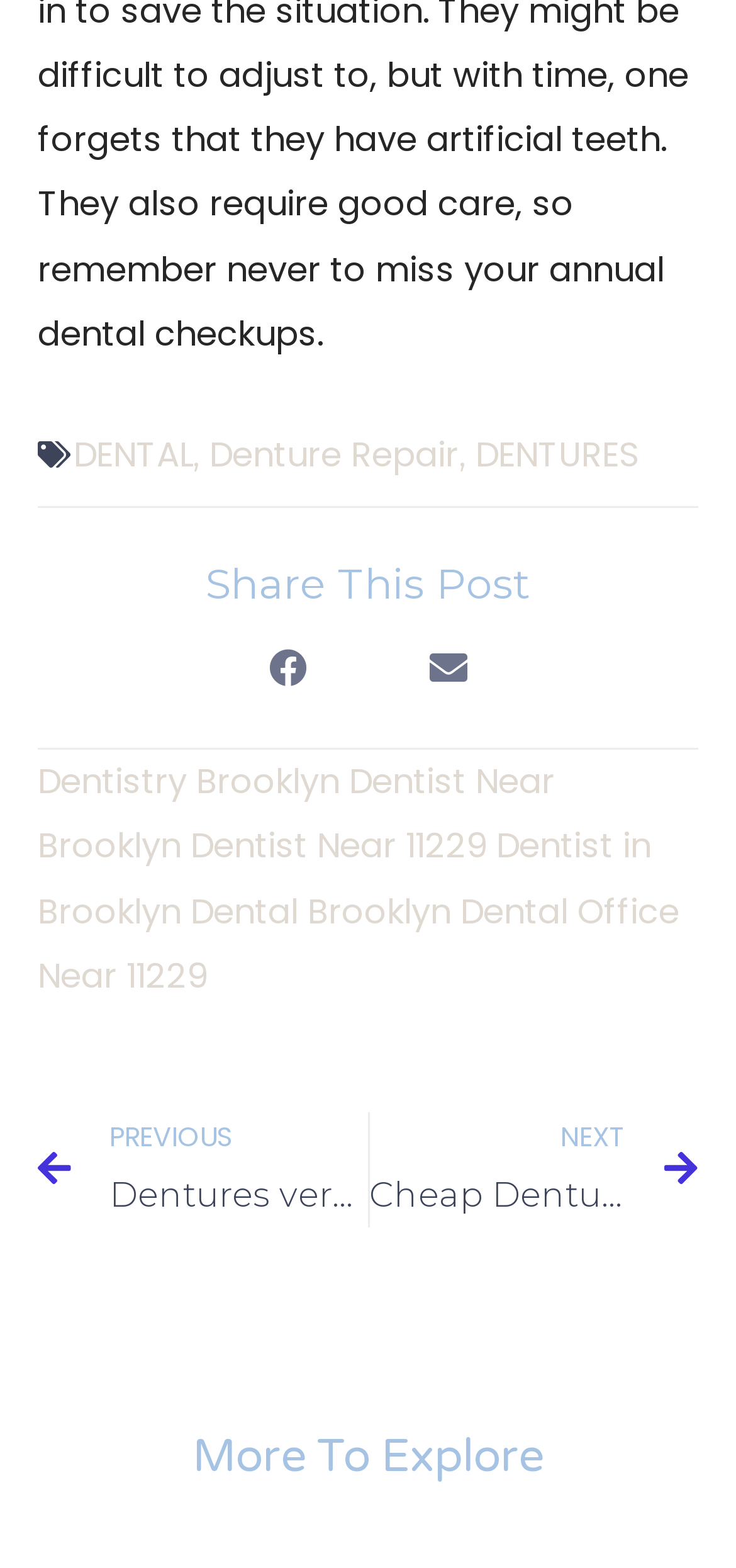Show the bounding box coordinates for the element that needs to be clicked to execute the following instruction: "Read the privacy policy". Provide the coordinates in the form of four float numbers between 0 and 1, i.e., [left, top, right, bottom].

None